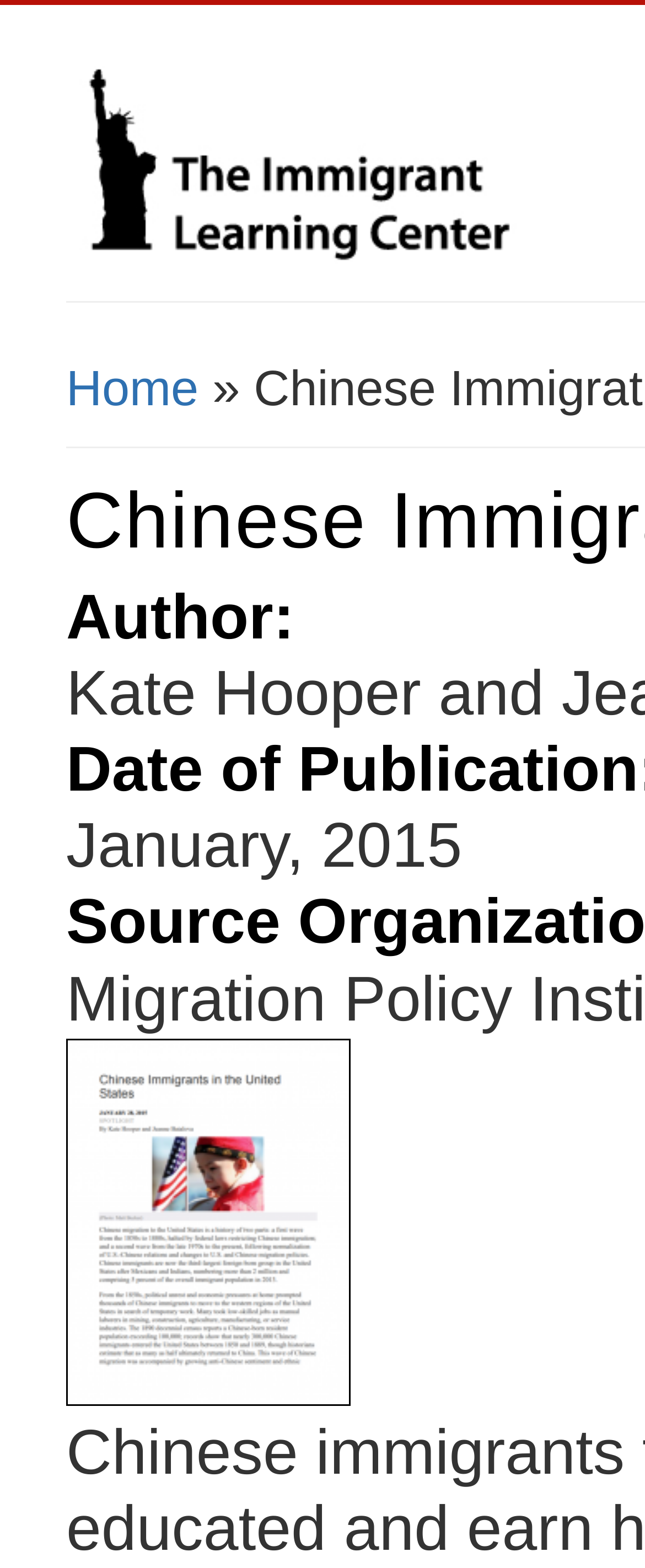Can you locate the main headline on this webpage and provide its text content?

Chinese Immigration in the United States